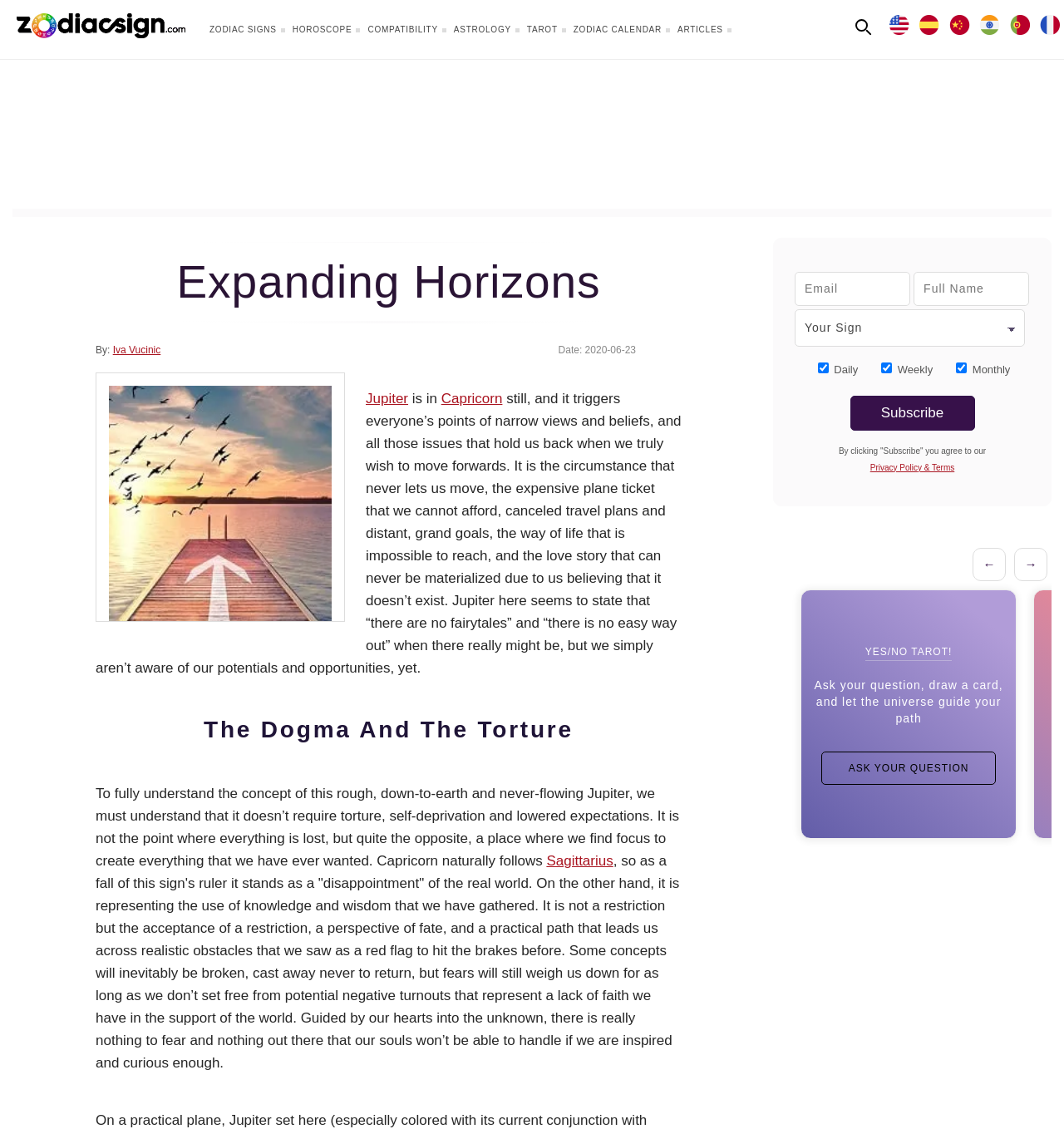Find the bounding box coordinates for the HTML element described in this sentence: "Sagittarius". Provide the coordinates as four float numbers between 0 and 1, in the format [left, top, right, bottom].

[0.514, 0.756, 0.576, 0.77]